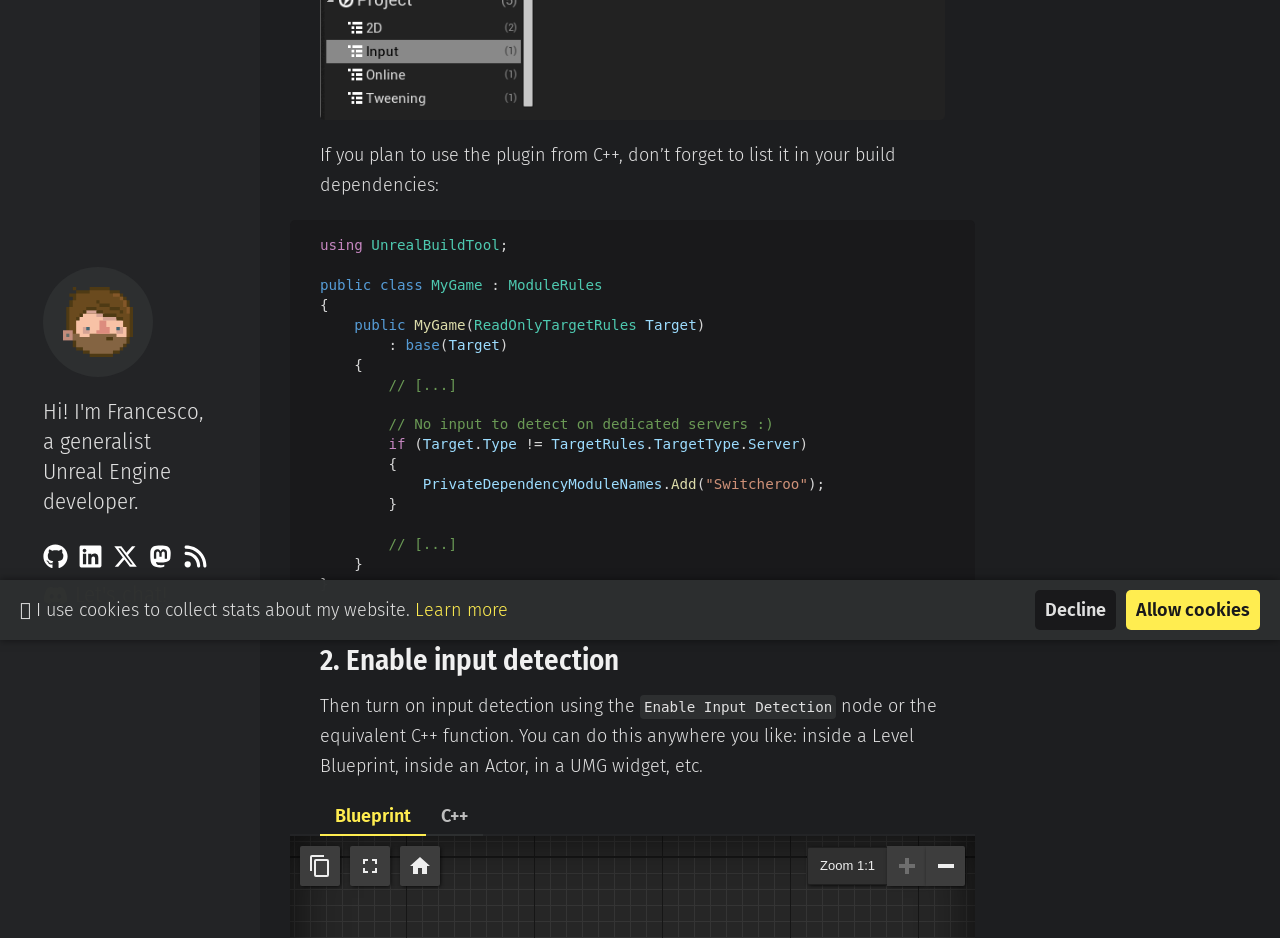From the webpage screenshot, identify the region described by title="Subscribe to the posts feed". Provide the bounding box coordinates as (top-left x, top-left y, bottom-right x, bottom-right y), with each value being a floating point number between 0 and 1.

[0.143, 0.58, 0.163, 0.603]